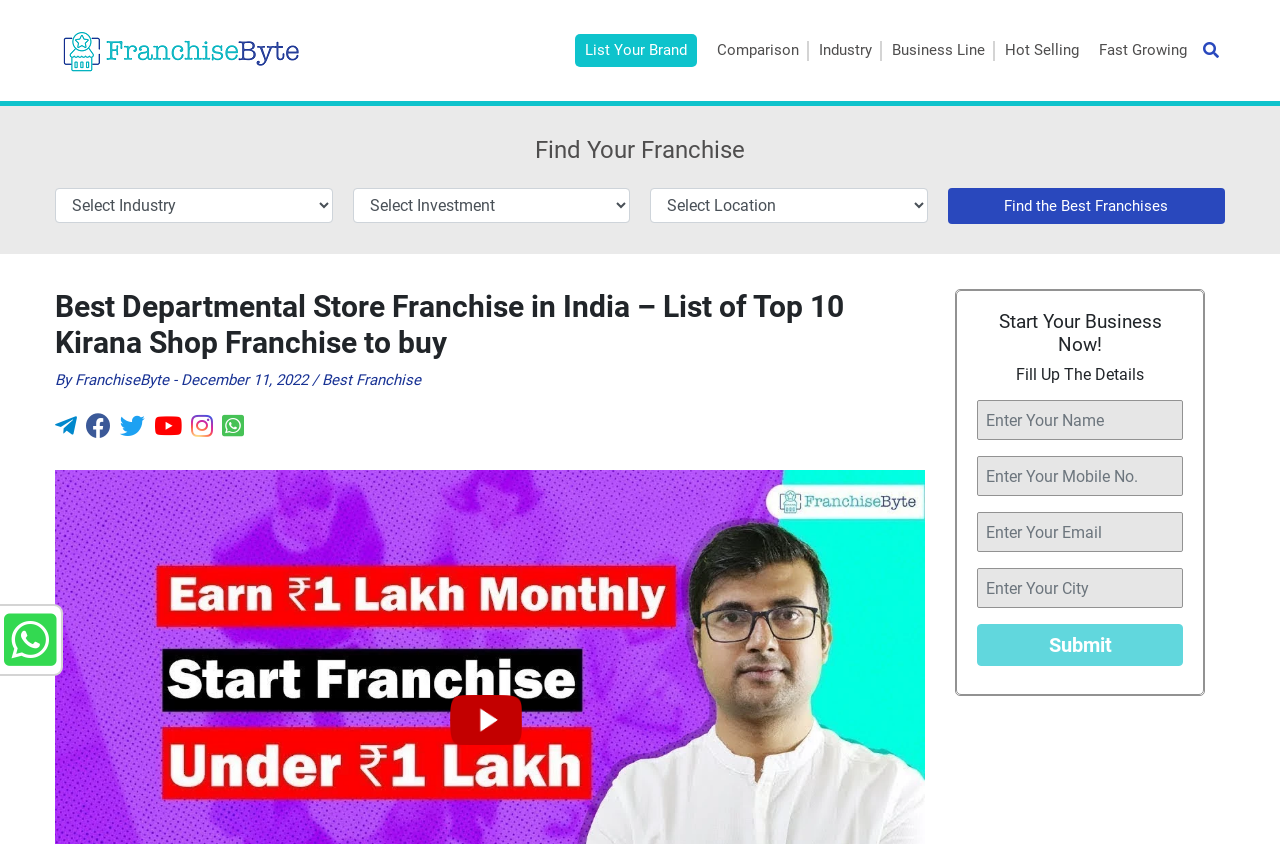Generate a comprehensive description of the webpage content.

The webpage is about reviewing and comparing departmental store franchises in India, specifically highlighting the top 10 Kirana shop franchises. At the top-left corner, there is a logo of Franchibyte.com, accompanied by a navigation menu with links to "List Your Brand", "Comparison", "Industry", "Business Line", "Hot Selling", and "Fast Growing". 

Below the navigation menu, there is a heading "Find Your Franchise" followed by three comboboxes and a button "Find the Best Franchises". 

The main content of the webpage is a review article titled "Best Departmental Store Franchise in India – List of Top 10 Kirana Shop Franchise to buy". The article is attributed to FranchiseByte and dated December 11, 2022. There are social media links below the article title. 

On the right side of the article, there is a complementary section with a form that requires users to enter their name, mobile number, email, and city. 

At the bottom-left corner, there is a small icon.